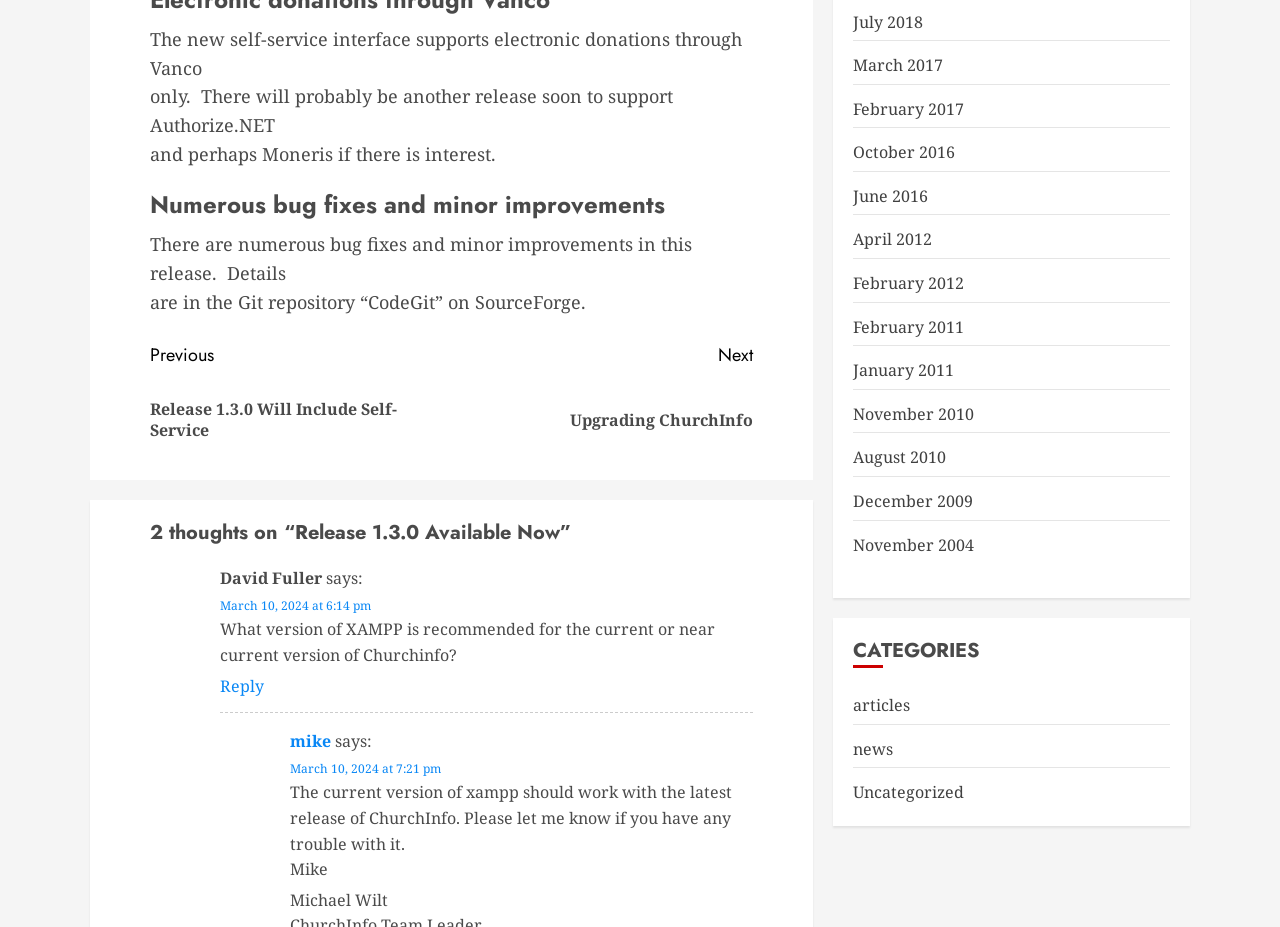How many thoughts are there on the 'Release 1.3.0 Available Now' post?
Carefully analyze the image and provide a detailed answer to the question.

The webpage displays a heading '2 thoughts on “Release 1.3.0 Available Now”', which indicates that there are two comments or thoughts on the specific post.